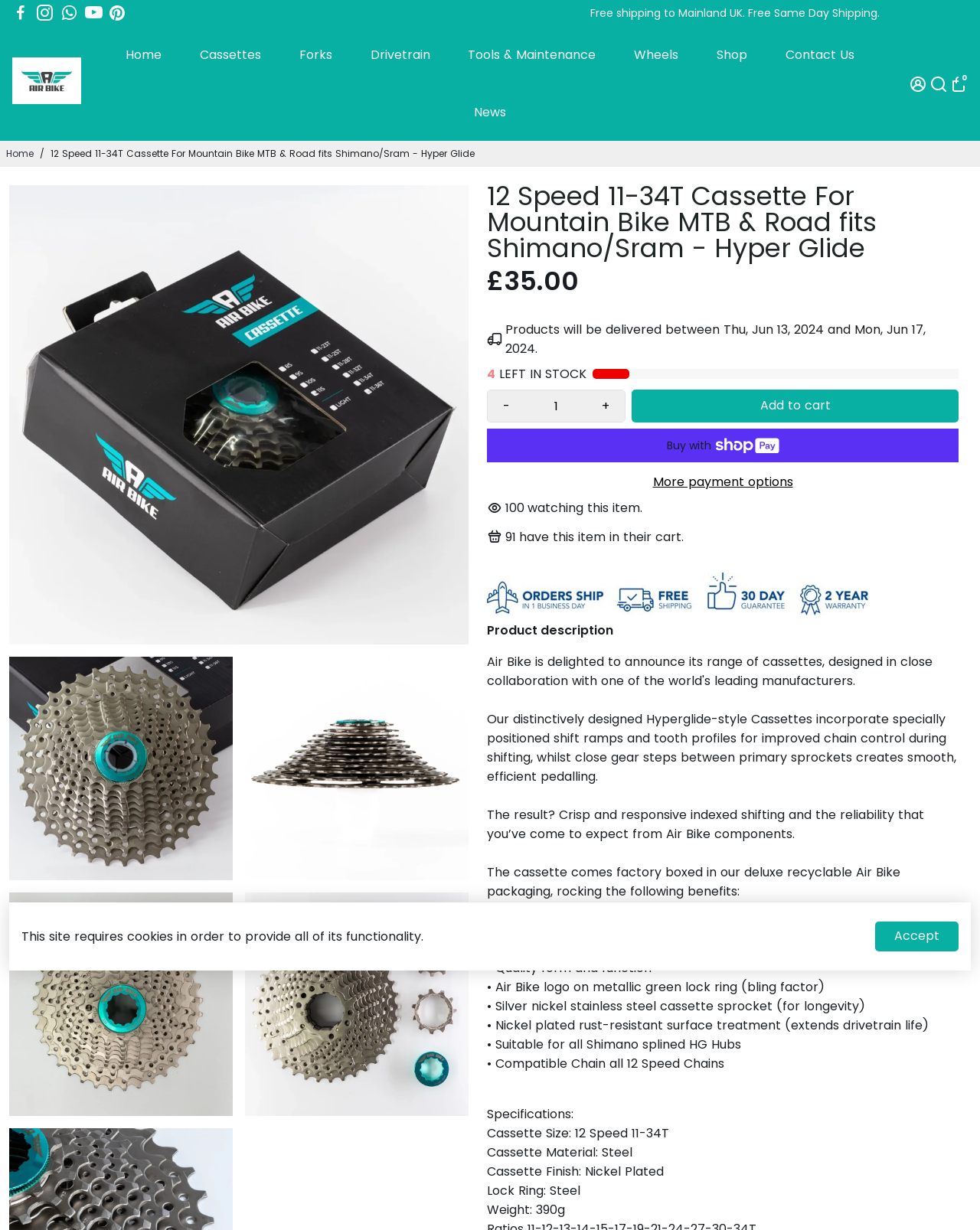Determine the bounding box coordinates of the UI element described below. Use the format (top-left x, top-left y, bottom-right x, bottom-right y) with floating point numbers between 0 and 1: -

[0.498, 0.317, 0.536, 0.343]